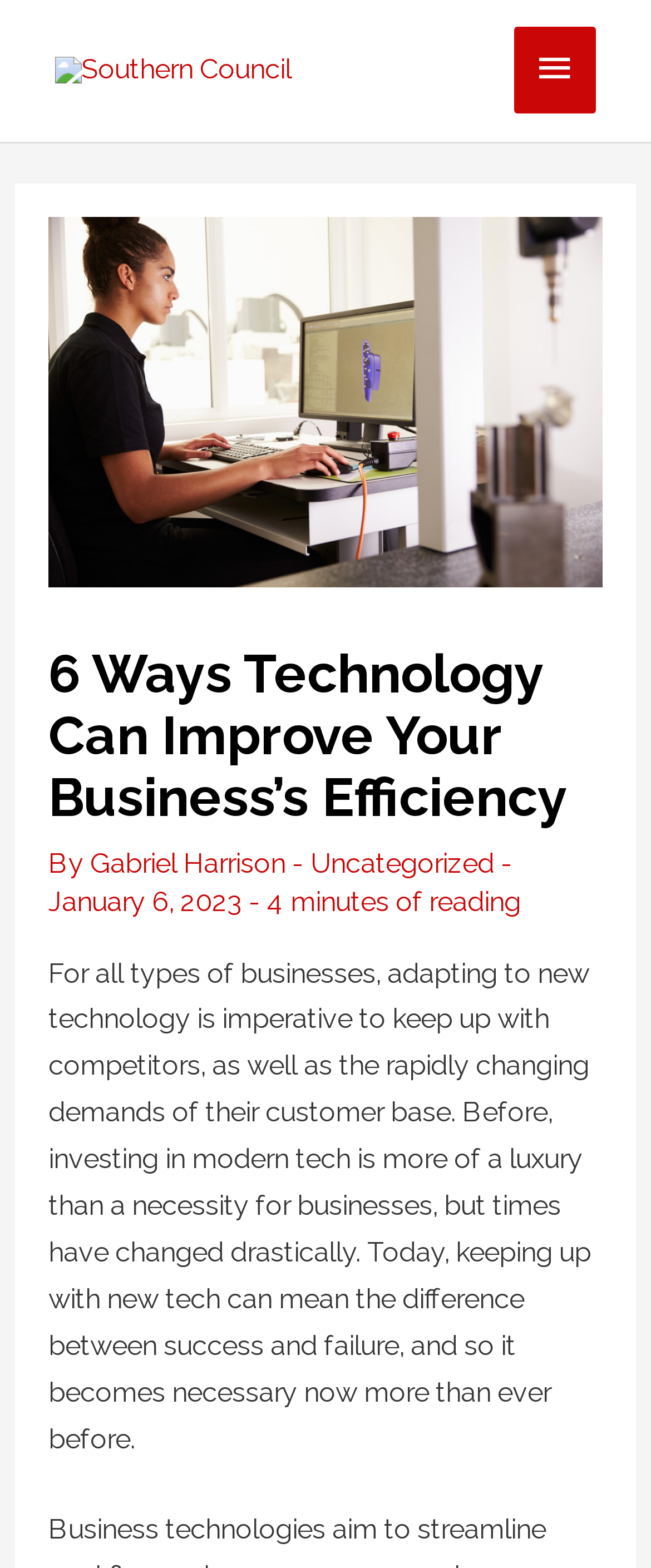What is the date of the article?
Refer to the image and respond with a one-word or short-phrase answer.

January 6, 2023